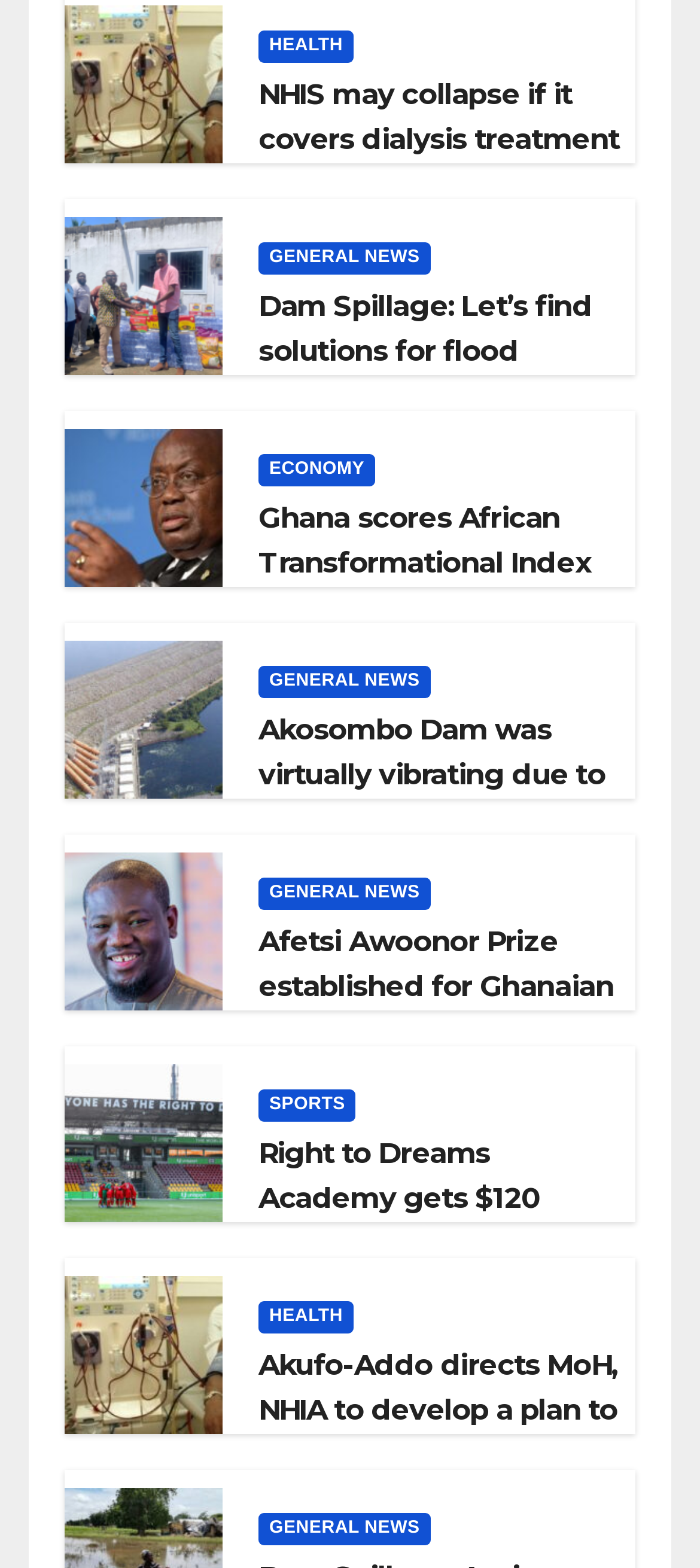Based on the element description General News, identify the bounding box of the UI element in the given webpage screenshot. The coordinates should be in the format (top-left x, top-left y, bottom-right x, bottom-right y) and must be between 0 and 1.

[0.369, 0.154, 0.615, 0.175]